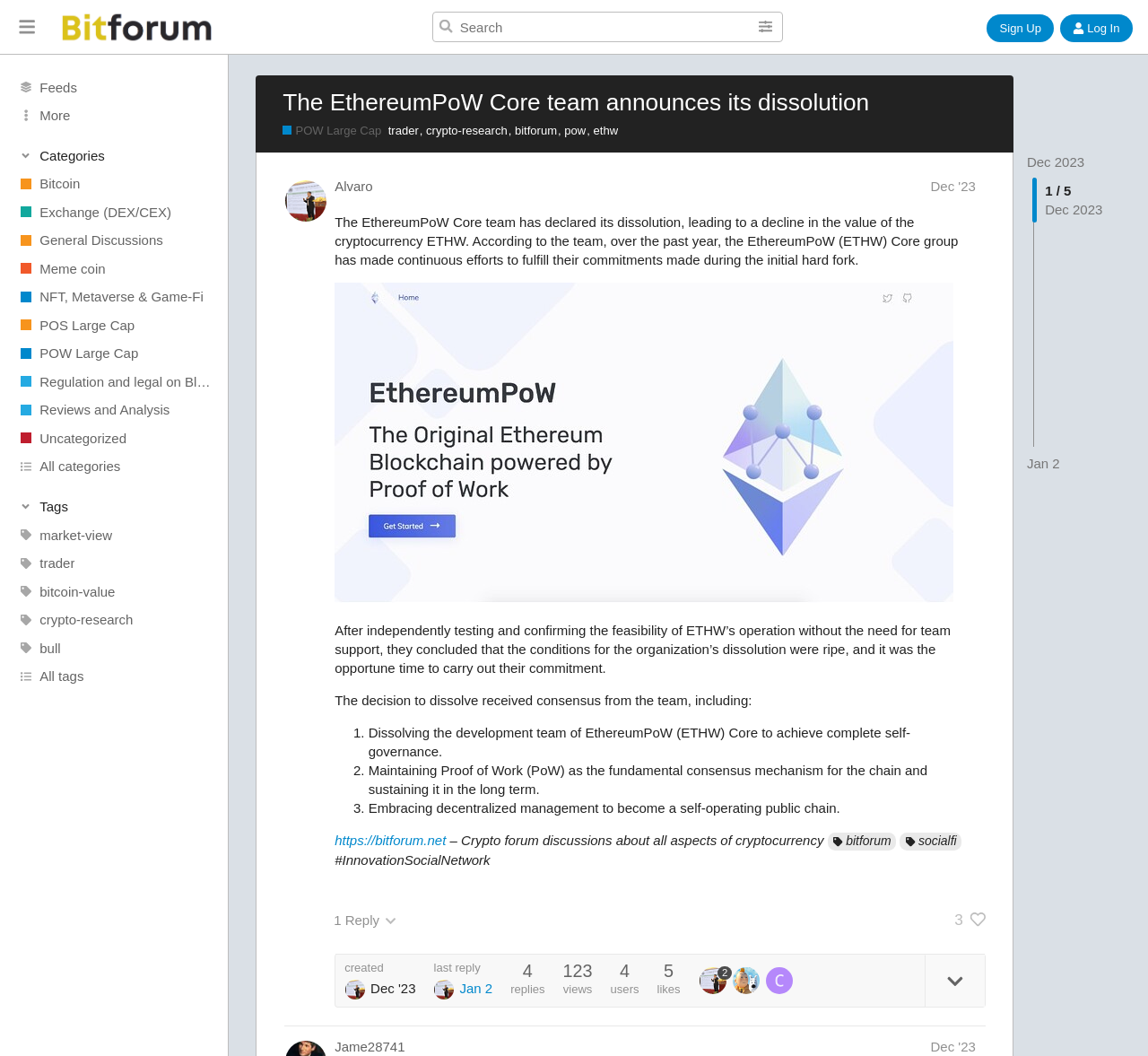Identify the bounding box coordinates for the UI element that matches this description: "NFT, Metaverse & Game-Fi".

[0.0, 0.268, 0.199, 0.294]